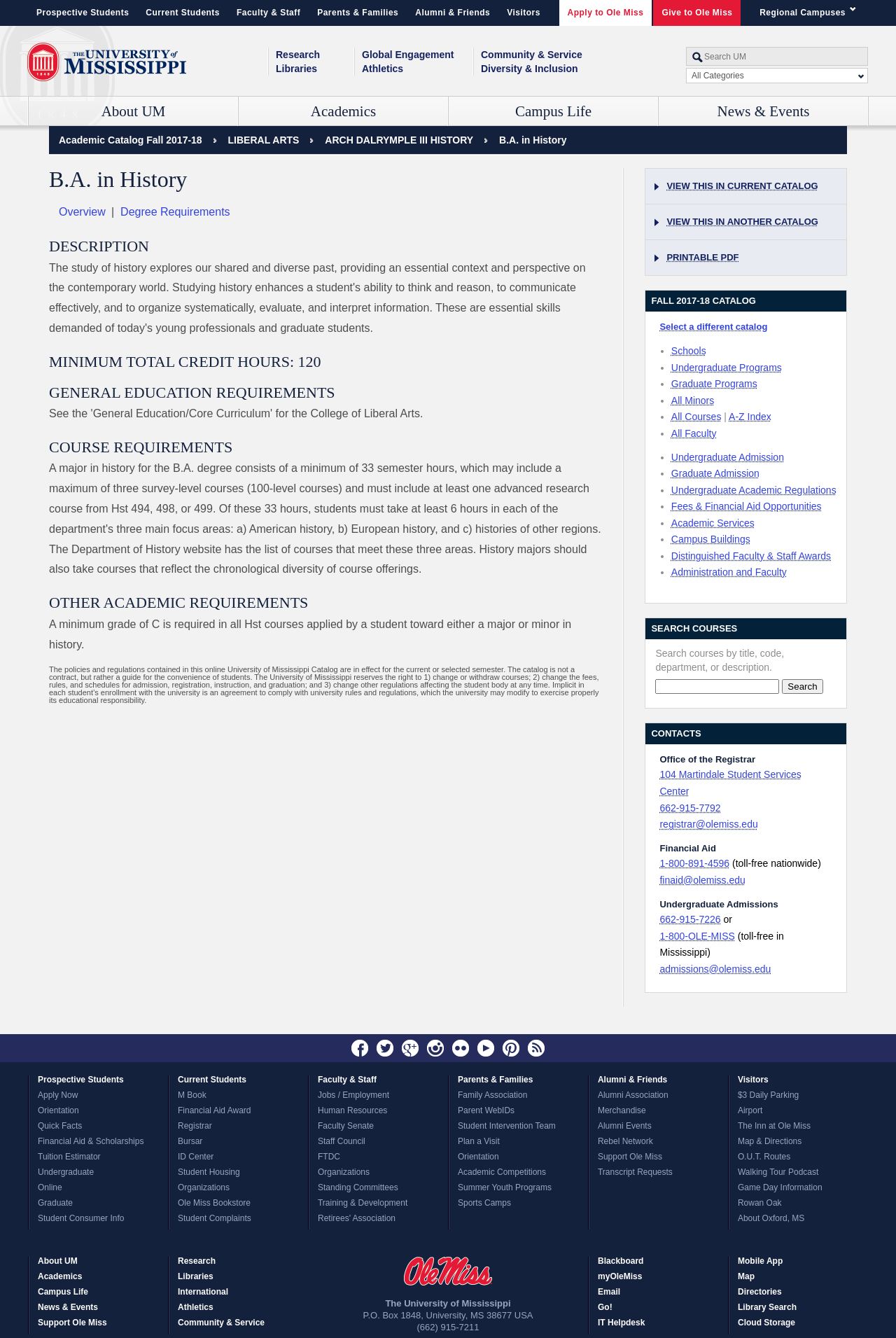What is the logo of the university? Based on the screenshot, please respond with a single word or phrase.

University of Mississippi